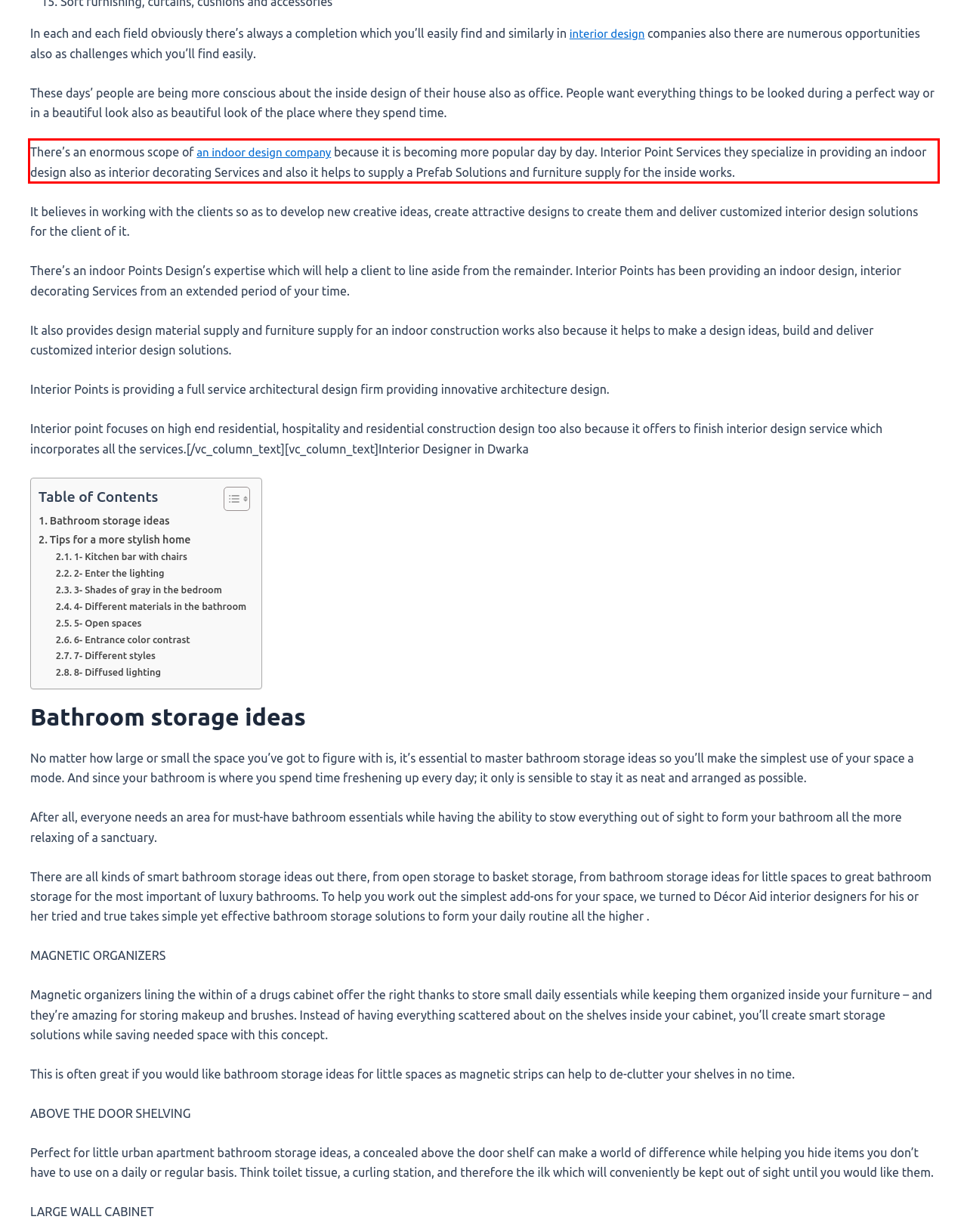Look at the provided screenshot of the webpage and perform OCR on the text within the red bounding box.

There’s an enormous scope of an indoor design company because it is becoming more popular day by day. Interior Point Services they specialize in providing an indoor design also as interior decorating Services and also it helps to supply a Prefab Solutions and furniture supply for the inside works.